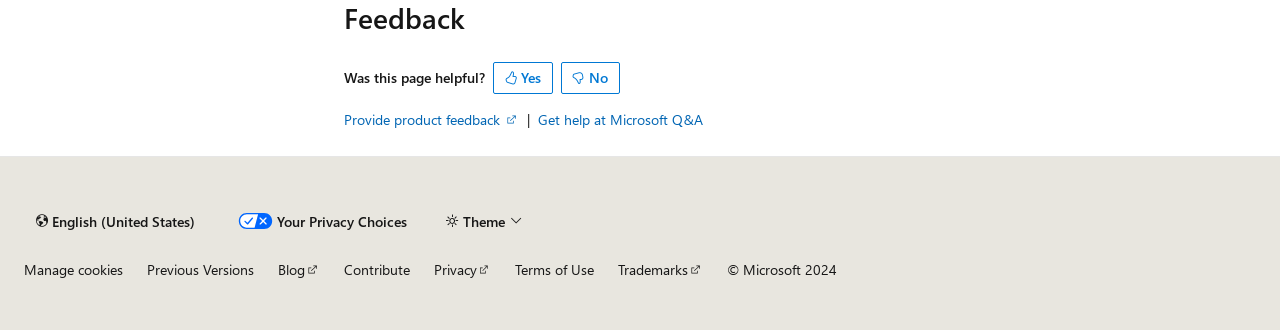Please answer the following query using a single word or phrase: 
How many buttons are there in the feedback section?

2